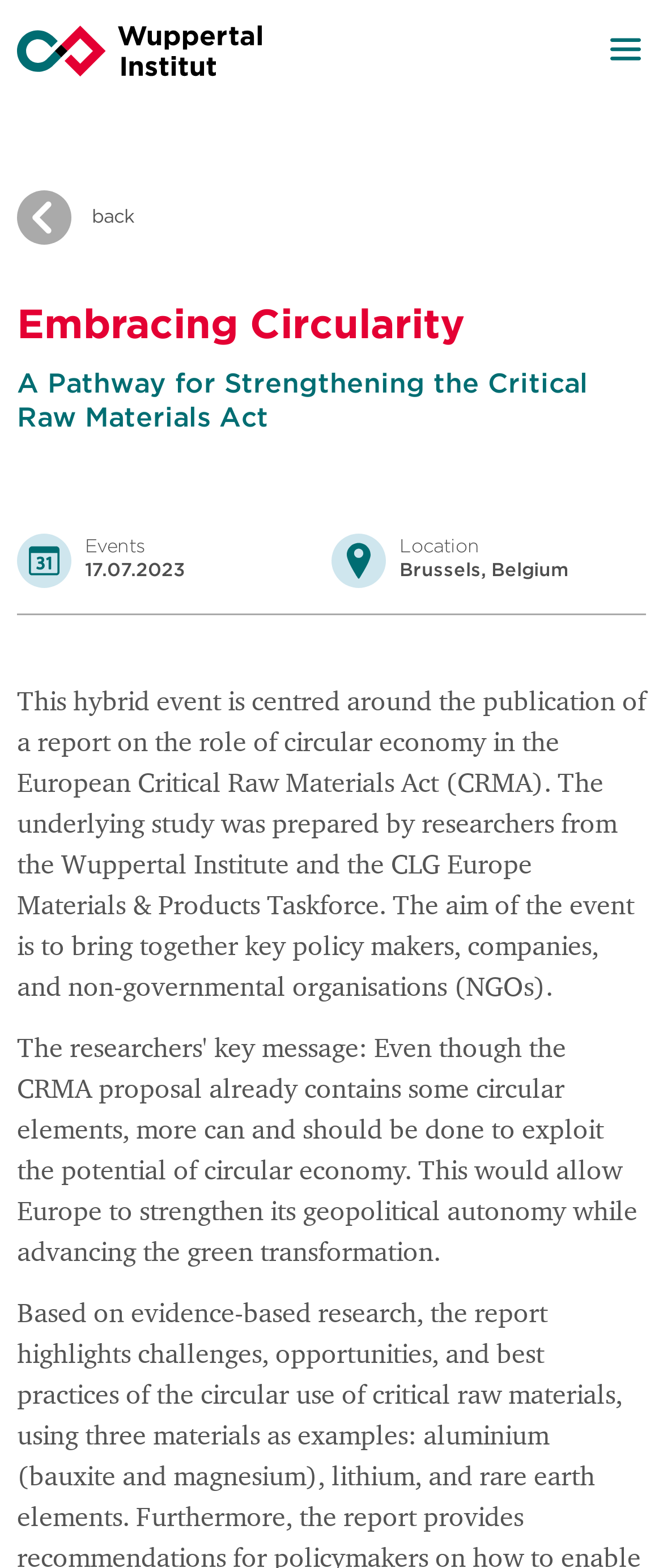What is the name of the institute?
Refer to the image and provide a one-word or short phrase answer.

Wuppertal Institute